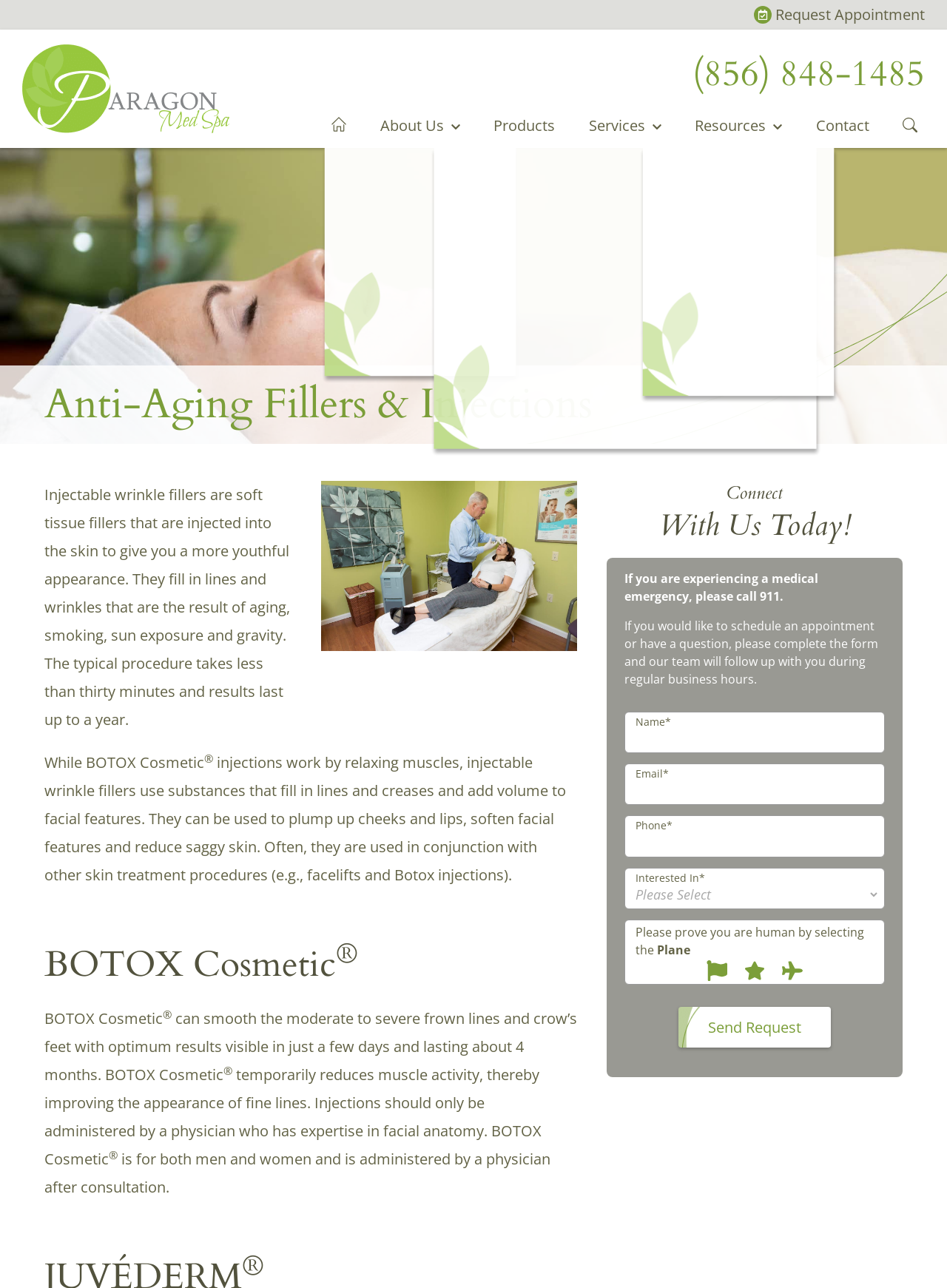What is the purpose of the form at the bottom of the webpage?
Analyze the screenshot and provide a detailed answer to the question.

The form at the bottom of the webpage is for users to schedule an appointment or ask a question, and the team will follow up with them during regular business hours.